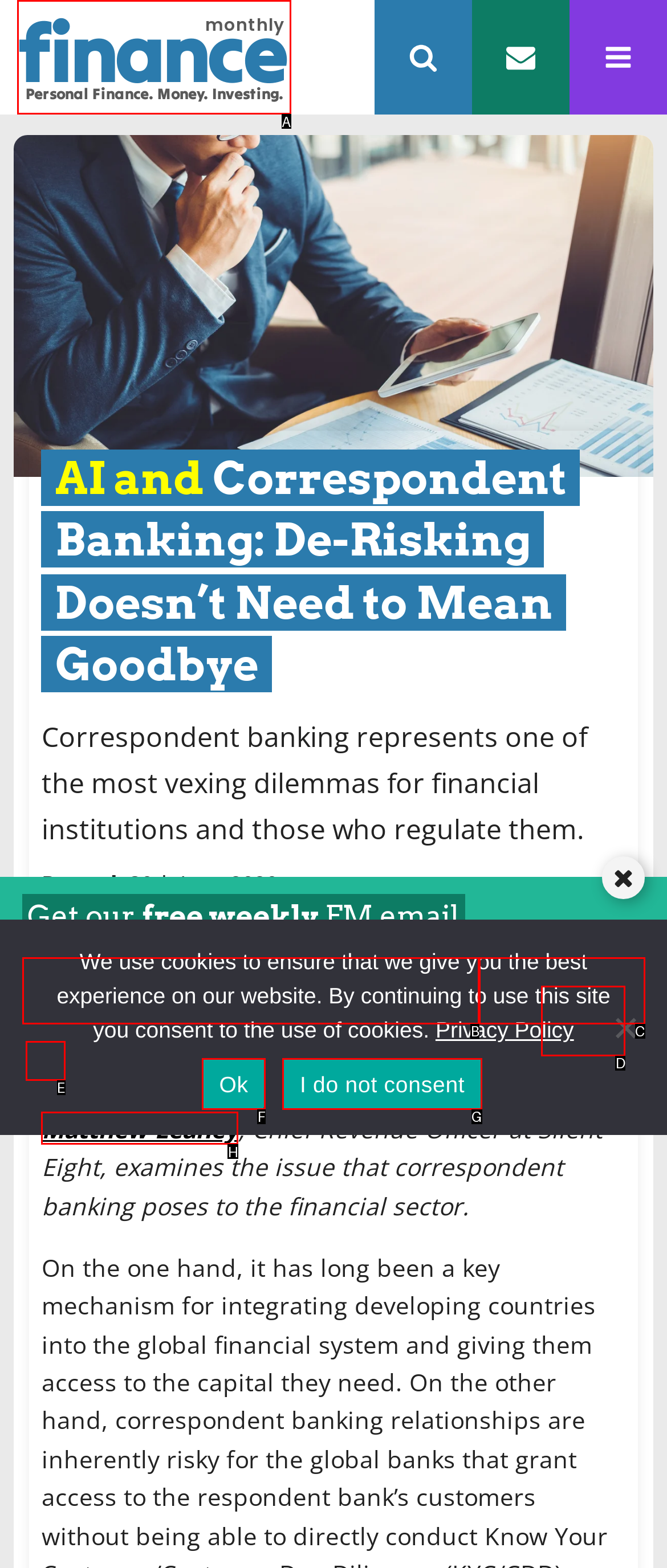Tell me which one HTML element I should click to complete the following instruction: Read the article by Matthew Leaney
Answer with the option's letter from the given choices directly.

H